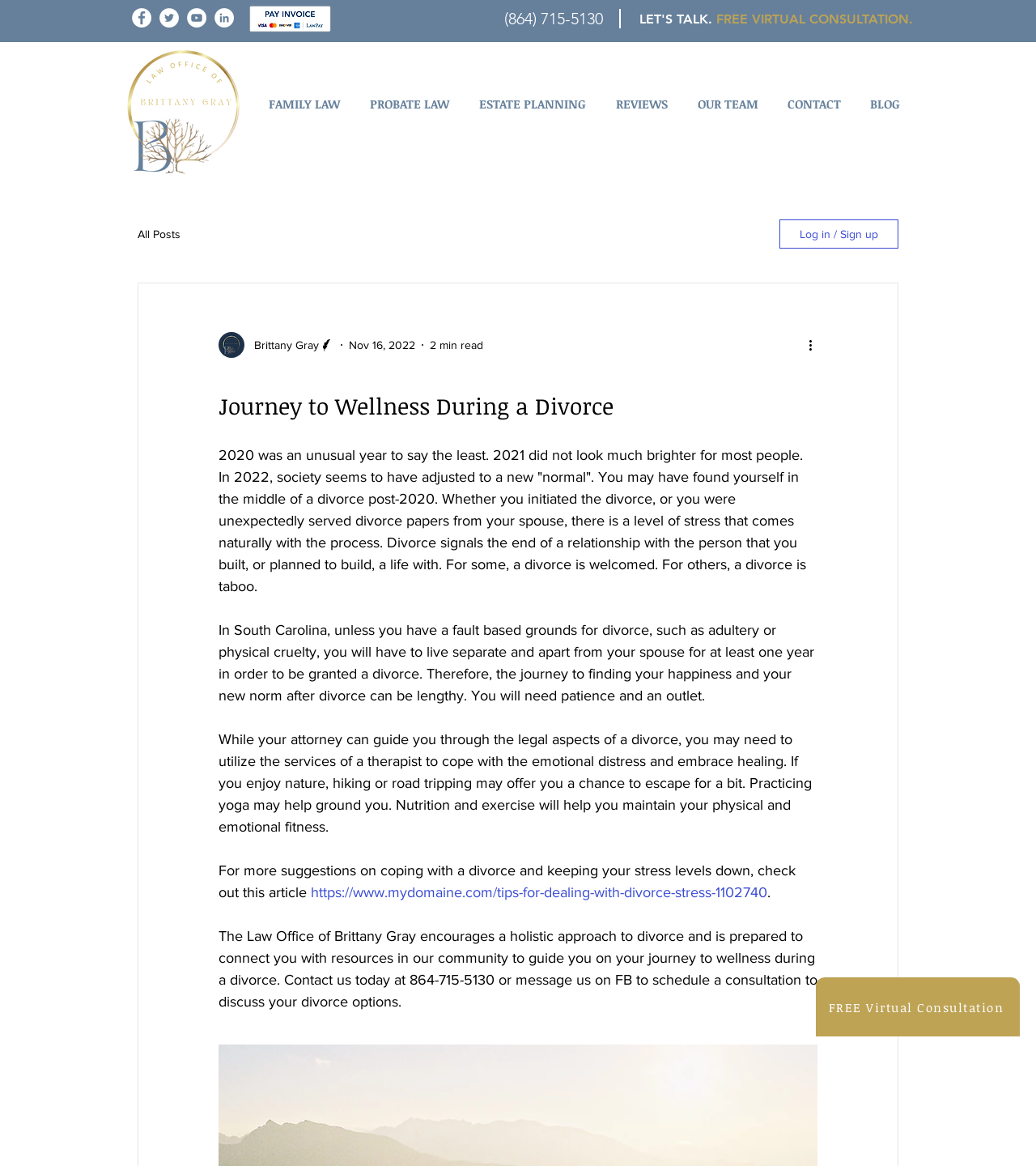Determine the bounding box coordinates of the area to click in order to meet this instruction: "Click on the 'CONTACT' link".

[0.746, 0.072, 0.826, 0.106]